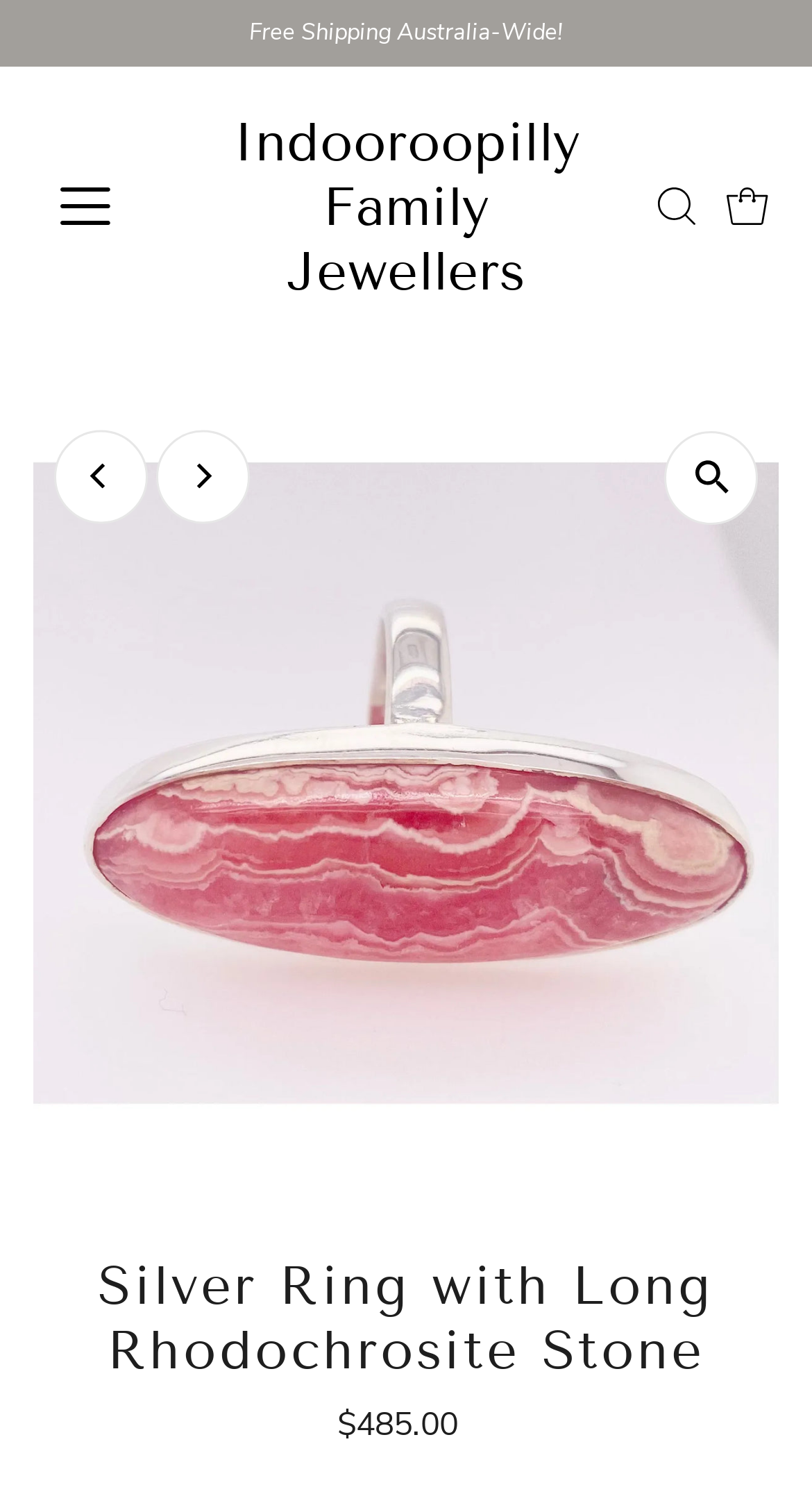For the following element description, predict the bounding box coordinates in the format (top-left x, top-left y, bottom-right x, bottom-right y). All values should be floating point numbers between 0 and 1. Description: aria-label="Open navigation" name="button"

[0.059, 0.104, 0.209, 0.173]